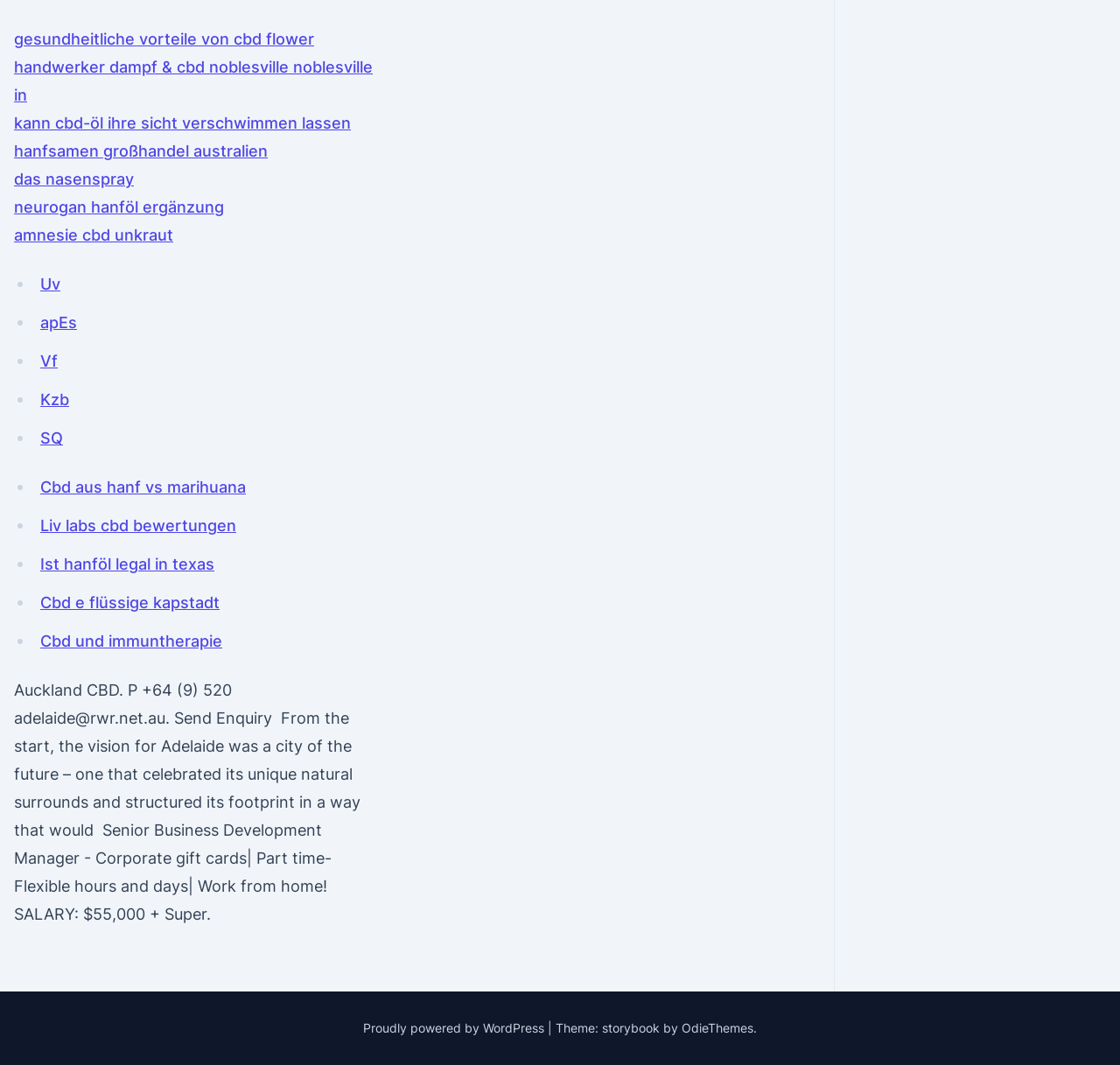Locate the bounding box coordinates of the area to click to fulfill this instruction: "Check out the Liv Labs CBD reviews". The bounding box should be presented as four float numbers between 0 and 1, in the order [left, top, right, bottom].

[0.036, 0.485, 0.211, 0.502]